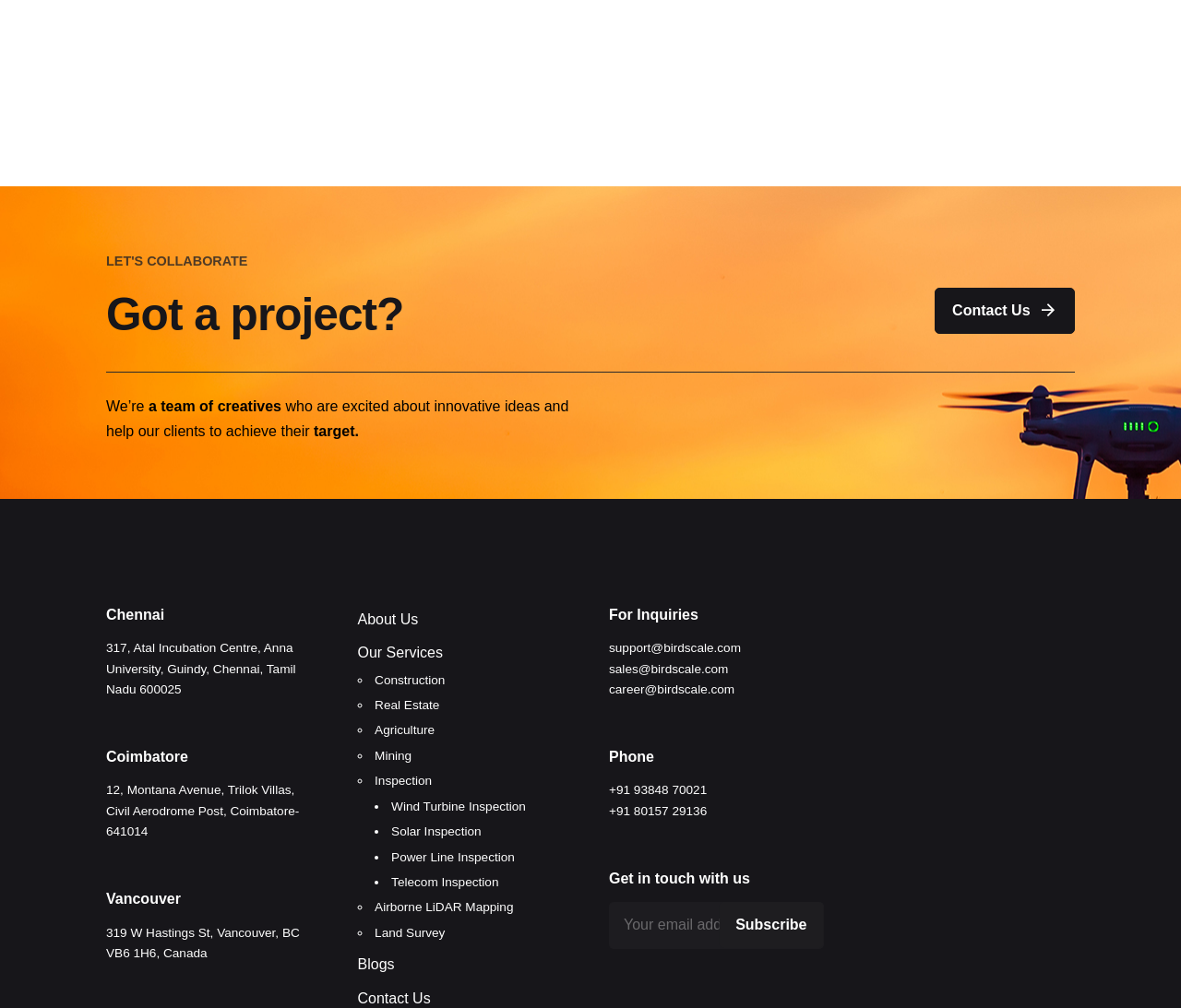What is the contact email for inquiries?
Offer a detailed and exhaustive answer to the question.

The contact email for inquiries can be found in the 'For Inquiries' section of the webpage, which lists support@birdscale.com as one of the contact emails.